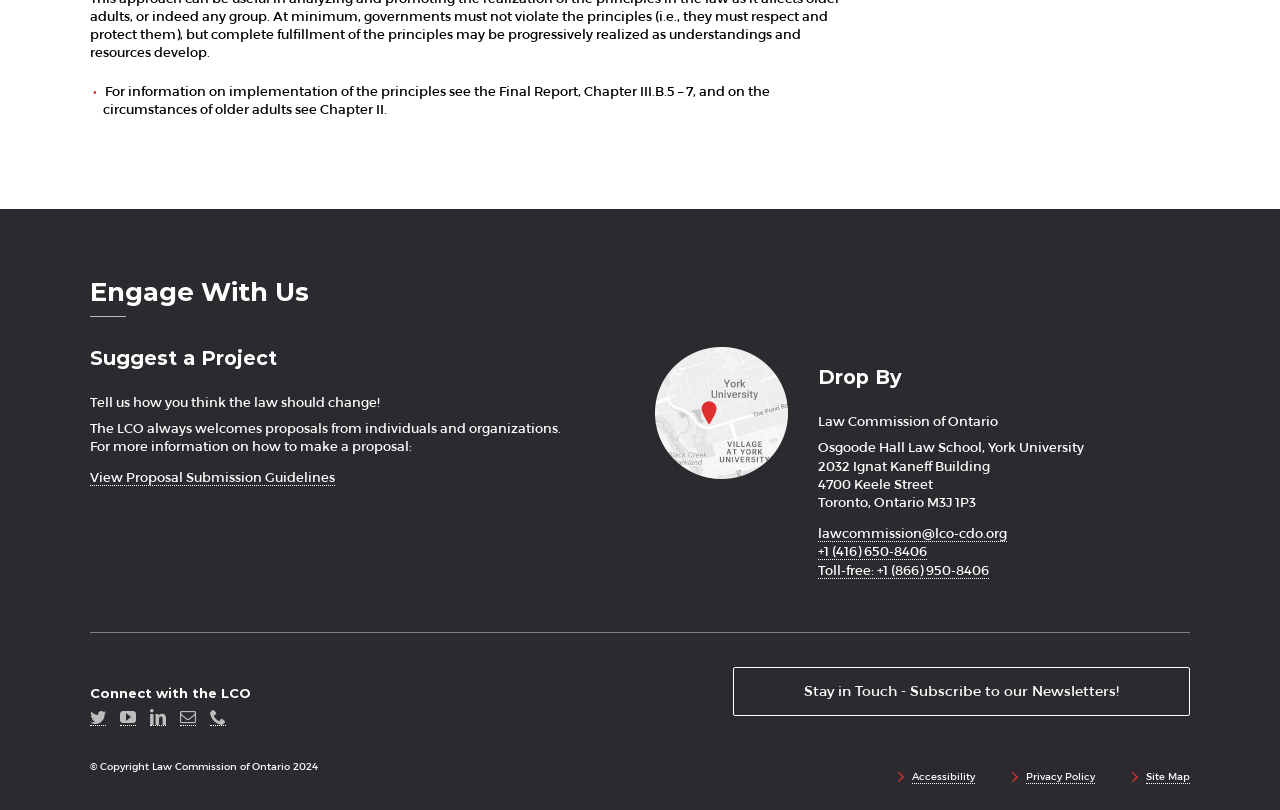Please determine the bounding box coordinates of the element to click on in order to accomplish the following task: "Check the Accessibility page". Ensure the coordinates are four float numbers ranging from 0 to 1, i.e., [left, top, right, bottom].

[0.712, 0.95, 0.762, 0.968]